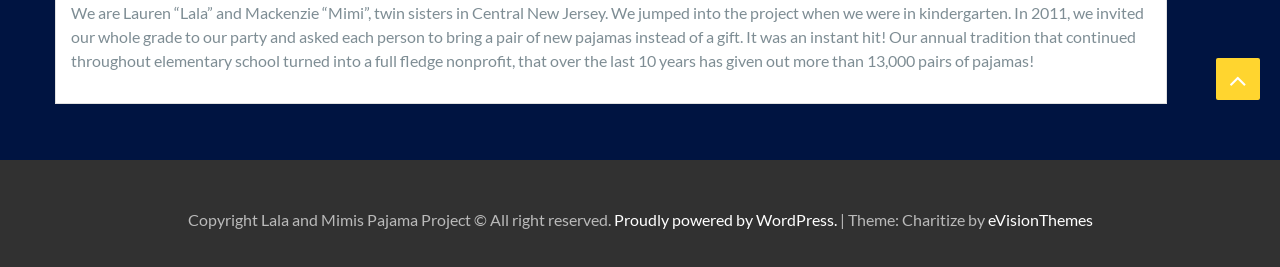Locate the bounding box coordinates of the UI element described by: "parent_node: Skip to content". The bounding box coordinates should consist of four float numbers between 0 and 1, i.e., [left, top, right, bottom].

[0.95, 0.217, 0.984, 0.375]